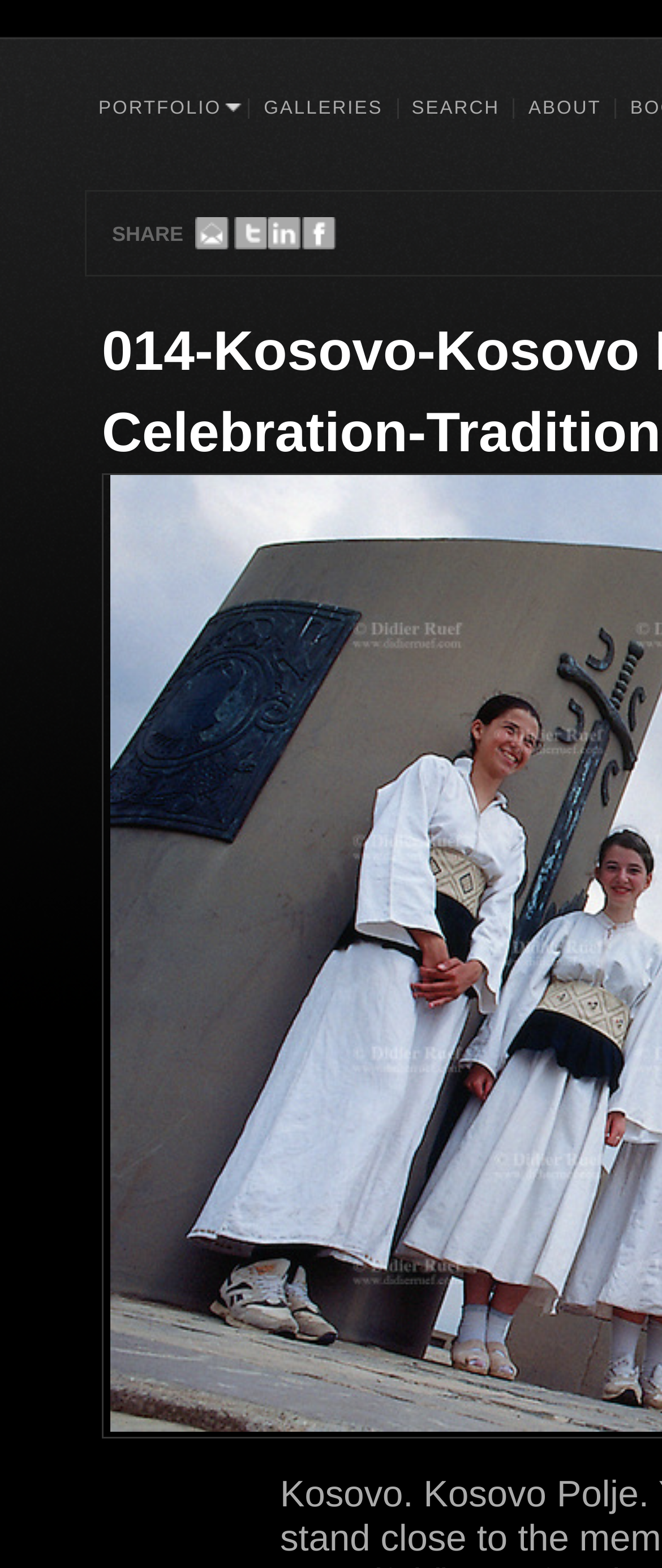How many links are there in the navigation menu?
Use the image to answer the question with a single word or phrase.

4